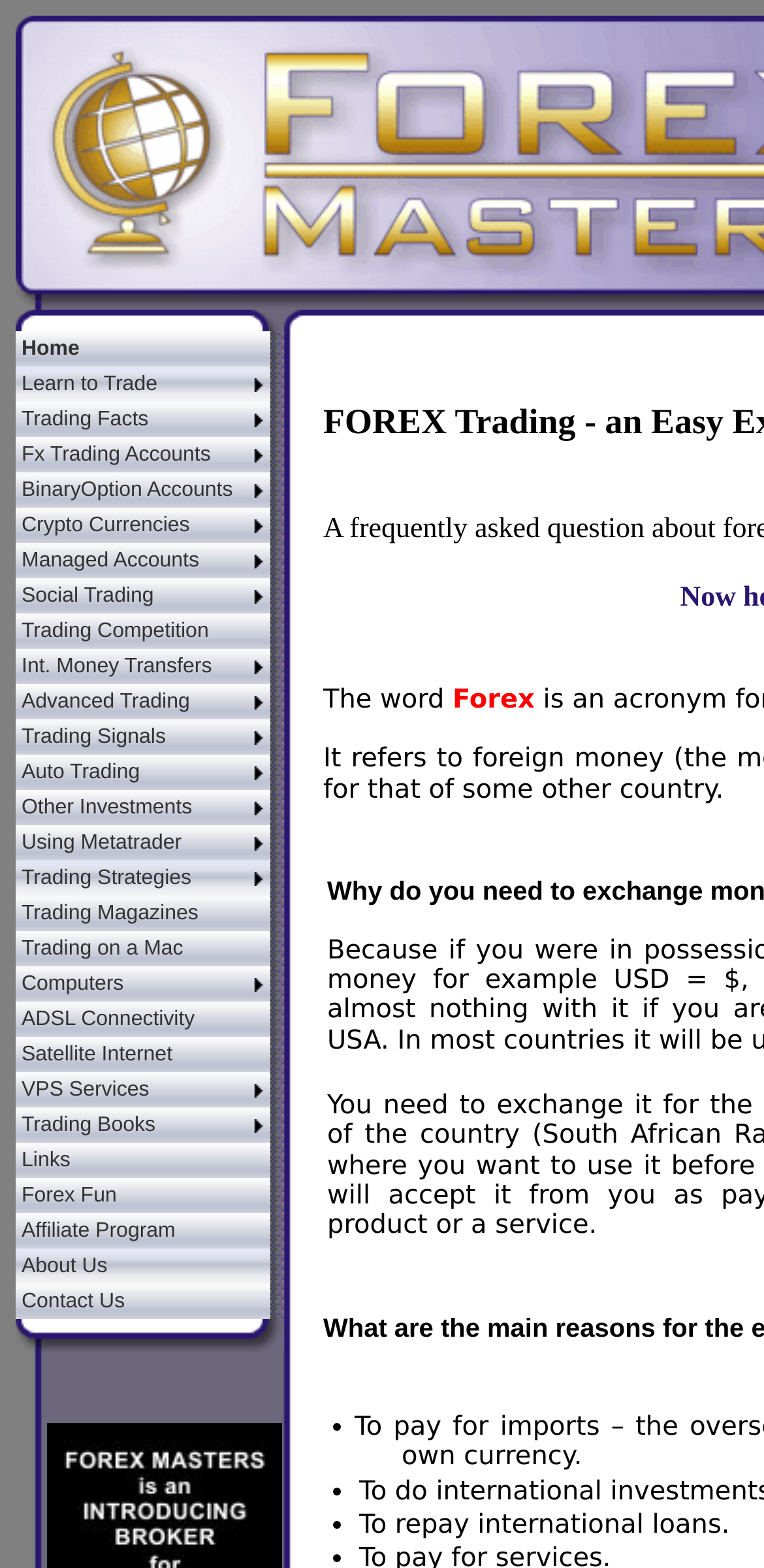Pinpoint the bounding box coordinates of the clickable element needed to complete the instruction: "View Trading Facts". The coordinates should be provided as four float numbers between 0 and 1: [left, top, right, bottom].

[0.021, 0.256, 0.354, 0.279]